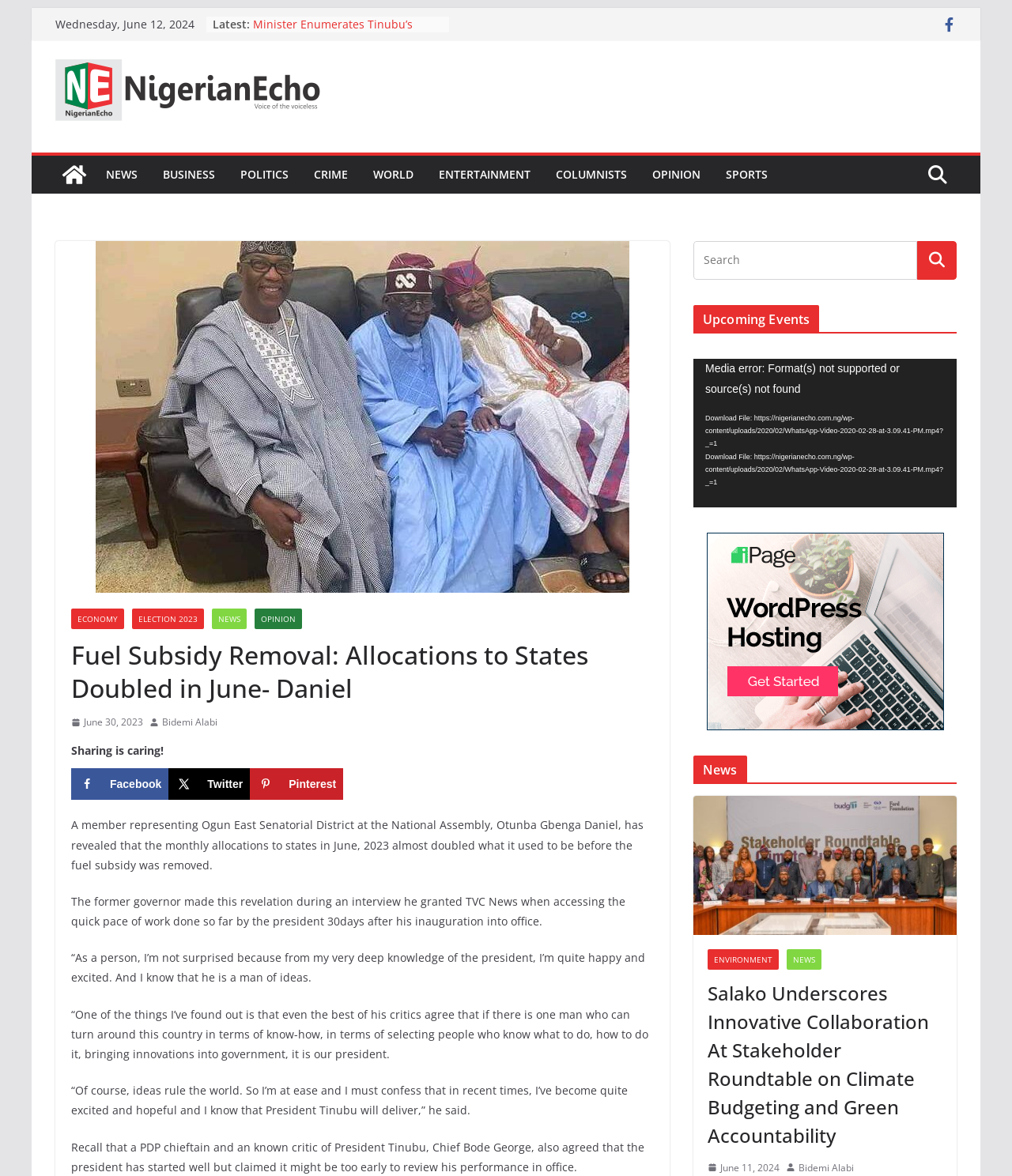Determine the bounding box for the UI element described here: "Election 2023".

[0.13, 0.518, 0.202, 0.535]